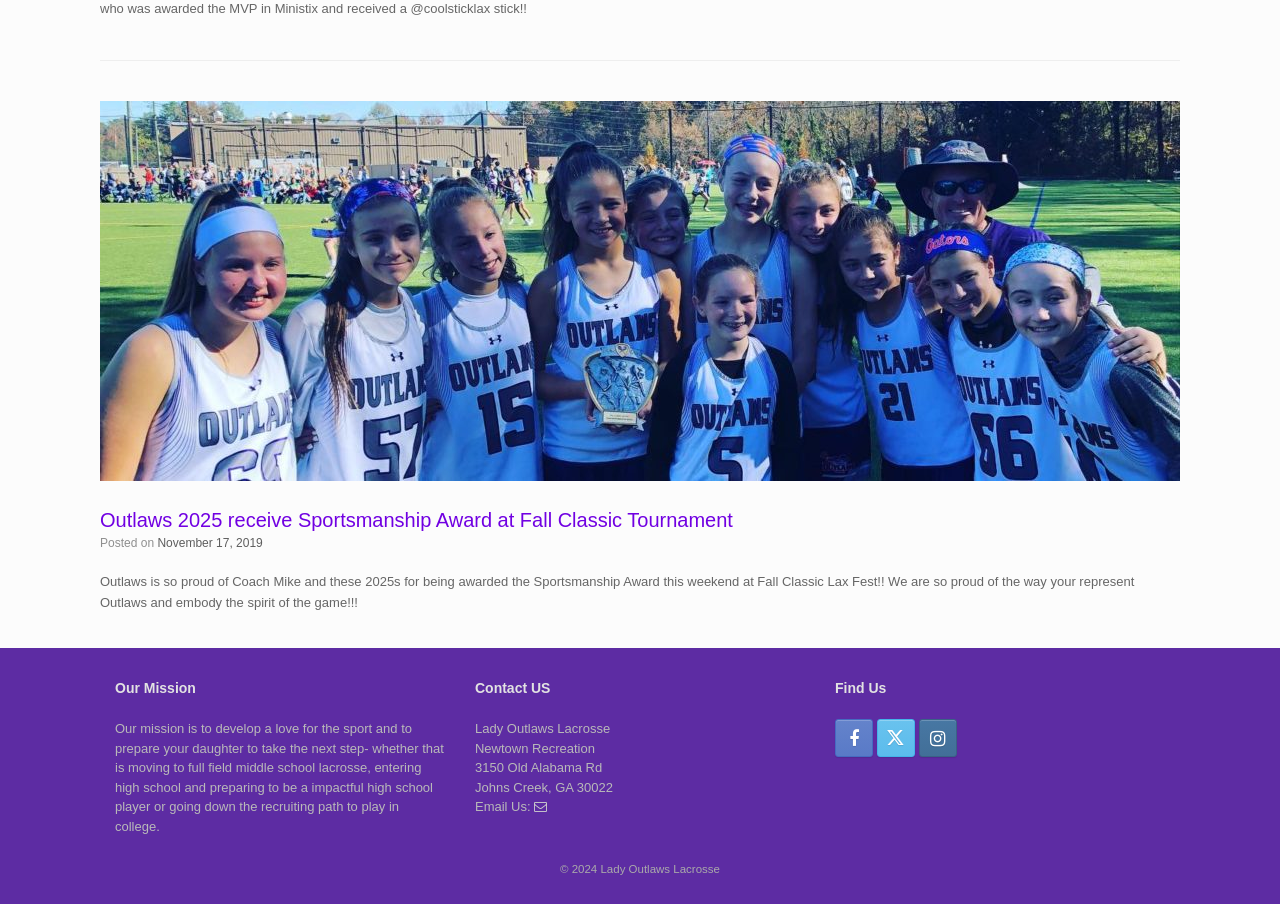Extract the bounding box of the UI element described as: "aria-label="Instagram Social Icon"".

None